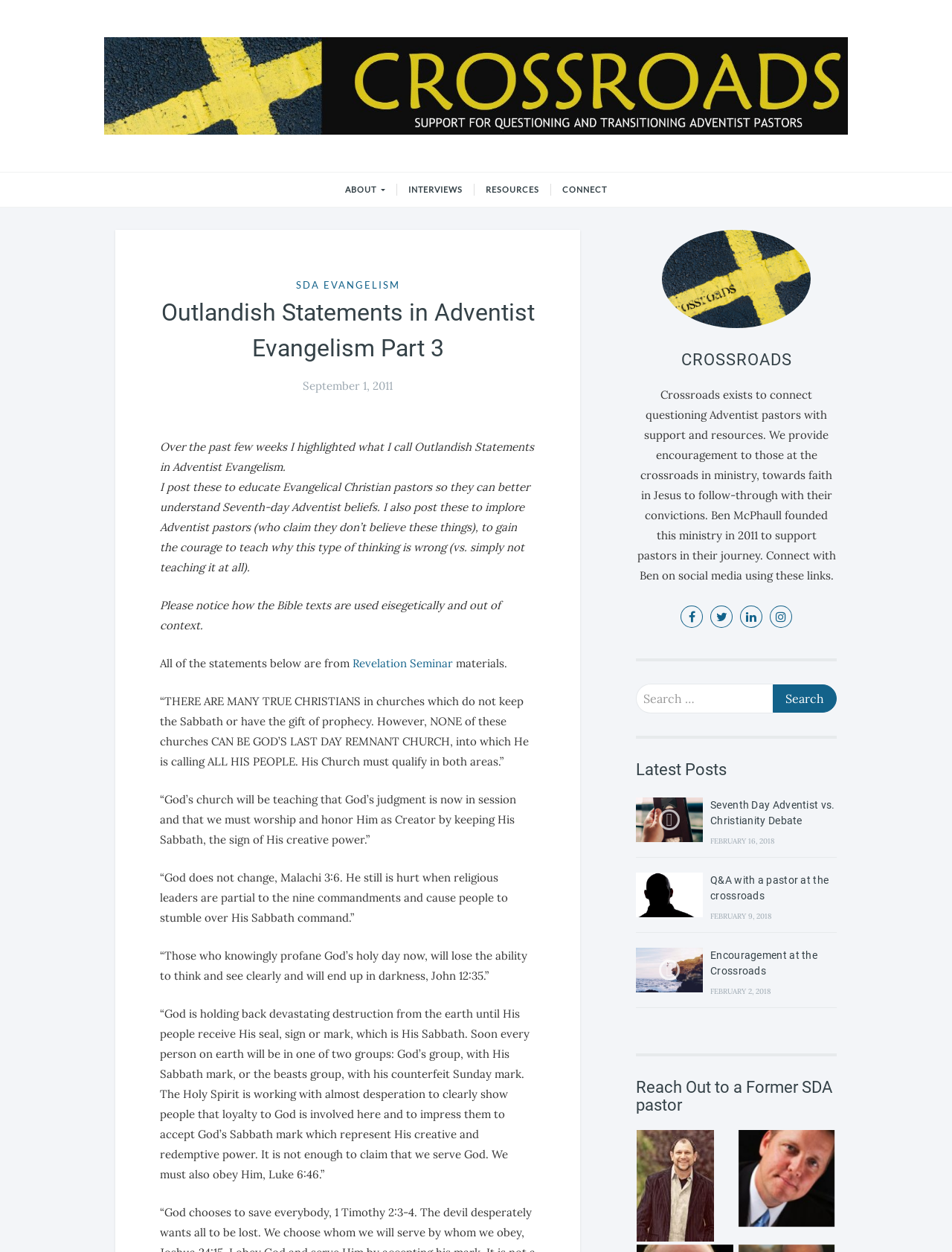Please specify the bounding box coordinates of the clickable section necessary to execute the following command: "Search for something".

[0.668, 0.546, 0.879, 0.57]